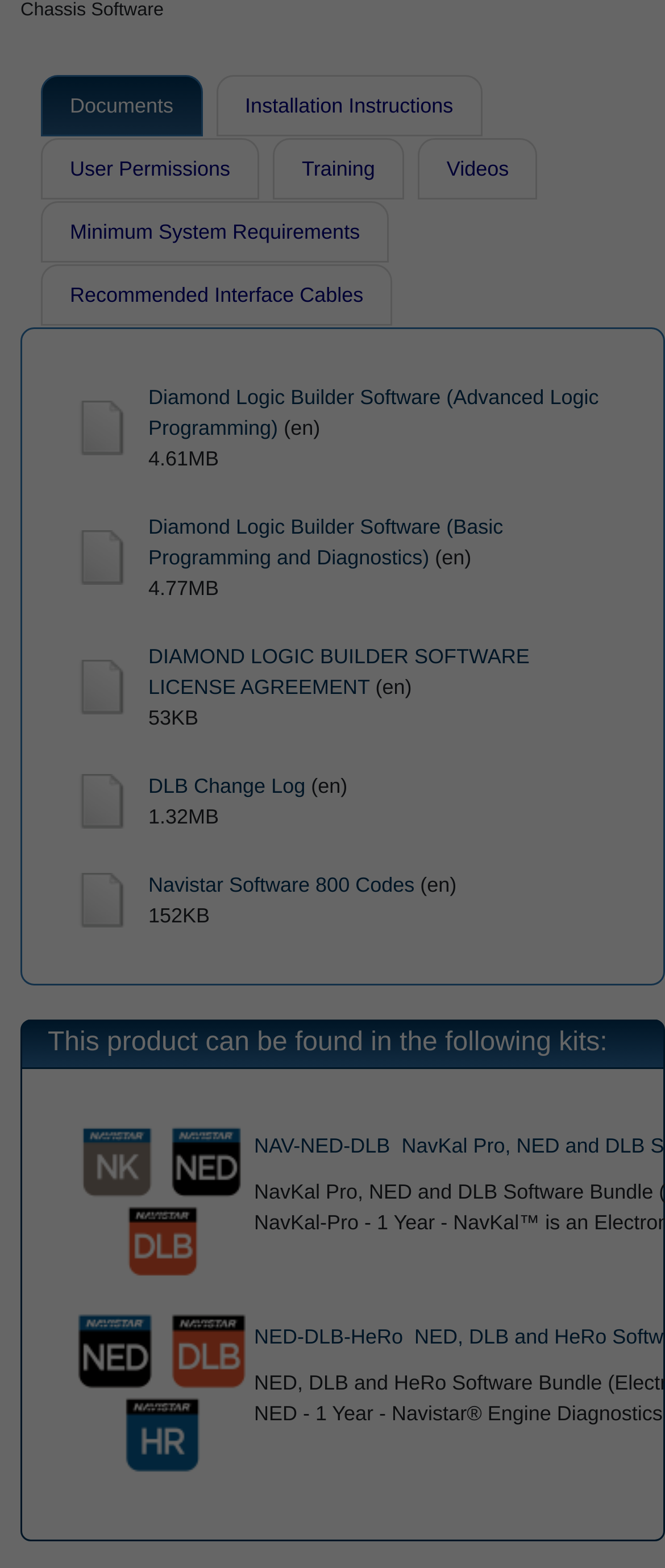How many tabs are available?
Please provide a detailed and thorough answer to the question.

I counted the number of tabs in the tablist element, which are 'Documents', 'Installation Instructions', 'User Permissions', 'Training', 'Videos', 'Minimum System Requirements', and 'Recommended Interface Cables'.